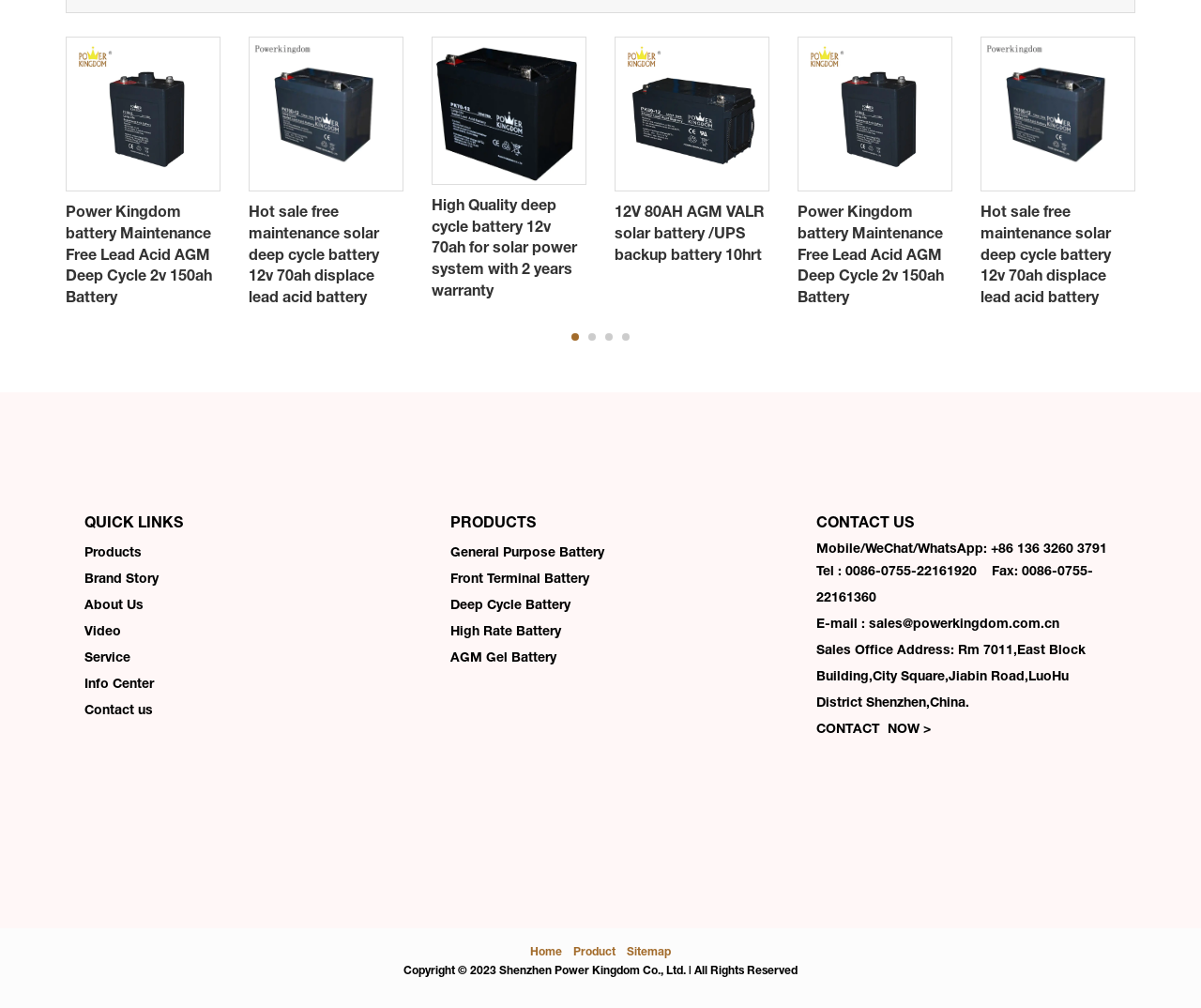Give a one-word or short-phrase answer to the following question: 
What is the company name mentioned on the webpage?

Shenzhen Power Kingdom Co., Ltd.